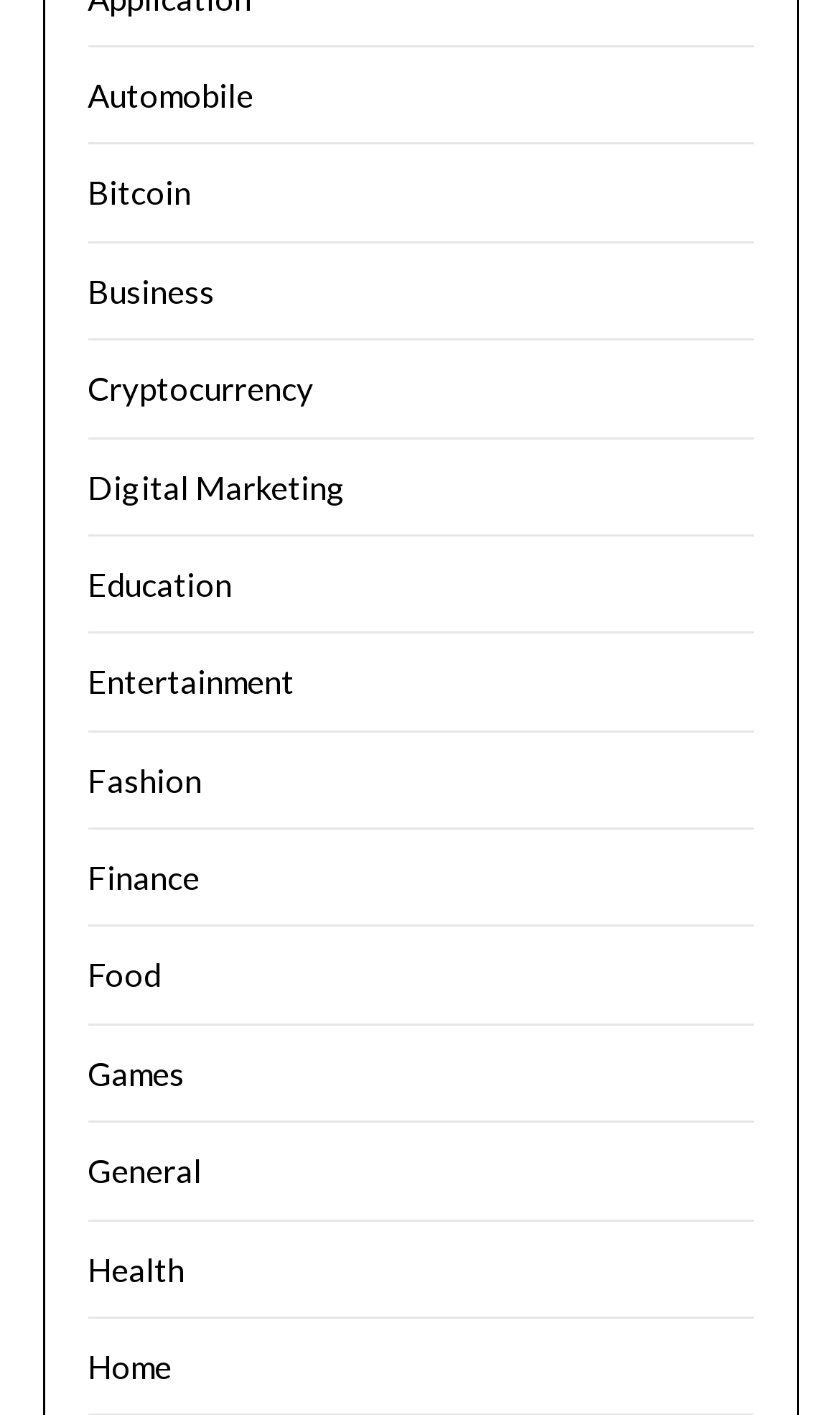Determine the bounding box coordinates of the element that should be clicked to execute the following command: "Browse Digital Marketing".

[0.104, 0.33, 0.412, 0.357]